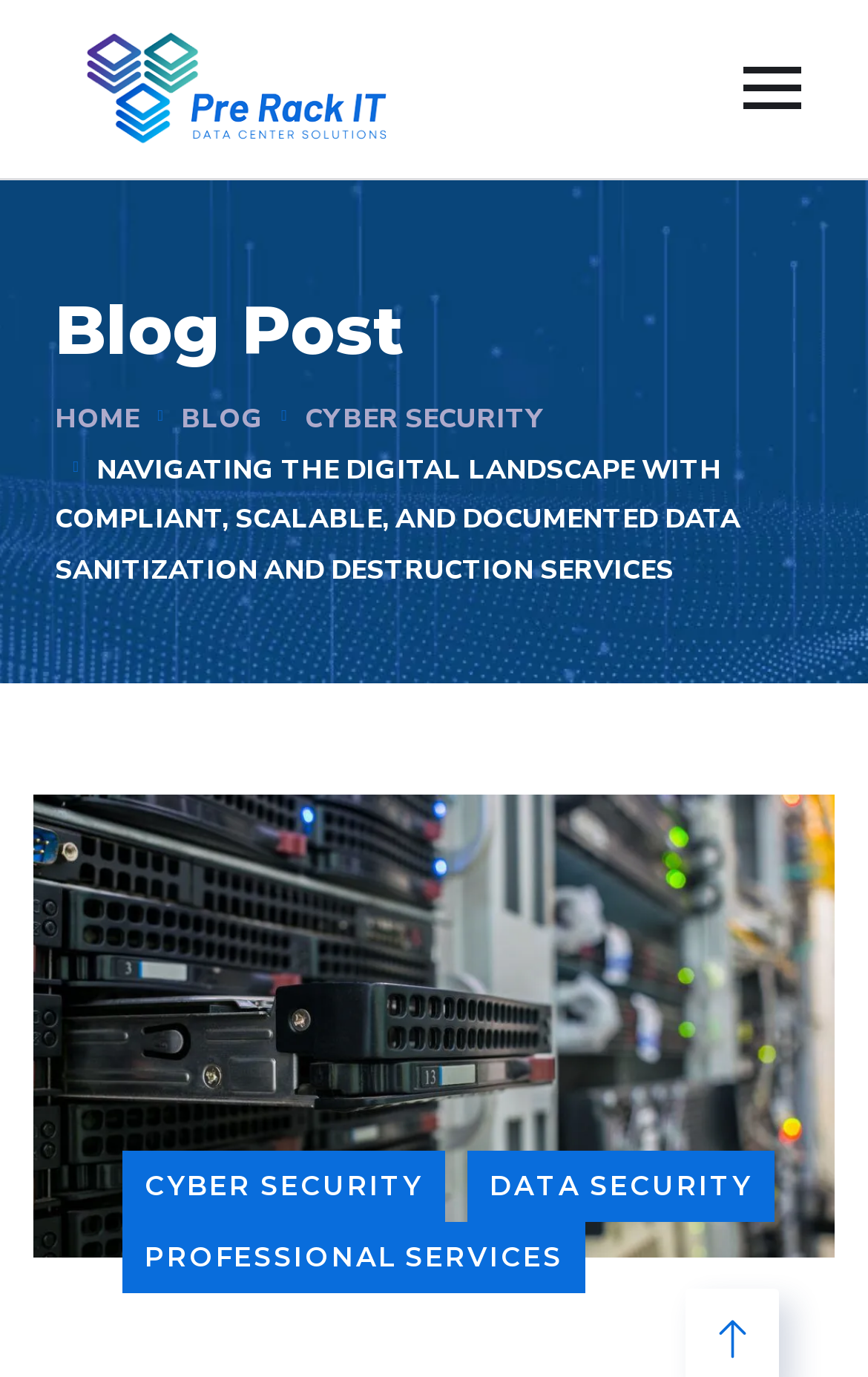Offer a thorough description of the webpage.

The webpage appears to be a blog post about data security, with a focus on navigating the digital landscape with compliant, scalable, and documented data sanitization and destruction services. 

At the top left of the page, there is a logo of "Pre Rack IT" accompanied by a link to the company's website. 

Below the logo, there is a horizontal navigation menu with three links: "HOME", "BLOG", and "CYBER SECURITY". 

Further down, there is a heading that reads "Blog Post", indicating the start of the main content. 

The main content is a block of text that spans almost the entire width of the page, with a title that matches the meta description: "NAVIGATING THE DIGITAL LANDSCAPE WITH COMPLIANT, SCALABLE, AND DOCUMENTED DATA SANITIZATION AND DESTRUCTION SERVICES". 

Within this block of text, there are three links: "CYBER SECURITY", "DATA SECURITY", and "PROFESSIONAL SERVICES", which are likely related to the topic of data security. 

To the right of the main content, there is a button with no text. 

At the bottom of the page, there is a large image related to data security, taking up most of the width of the page.